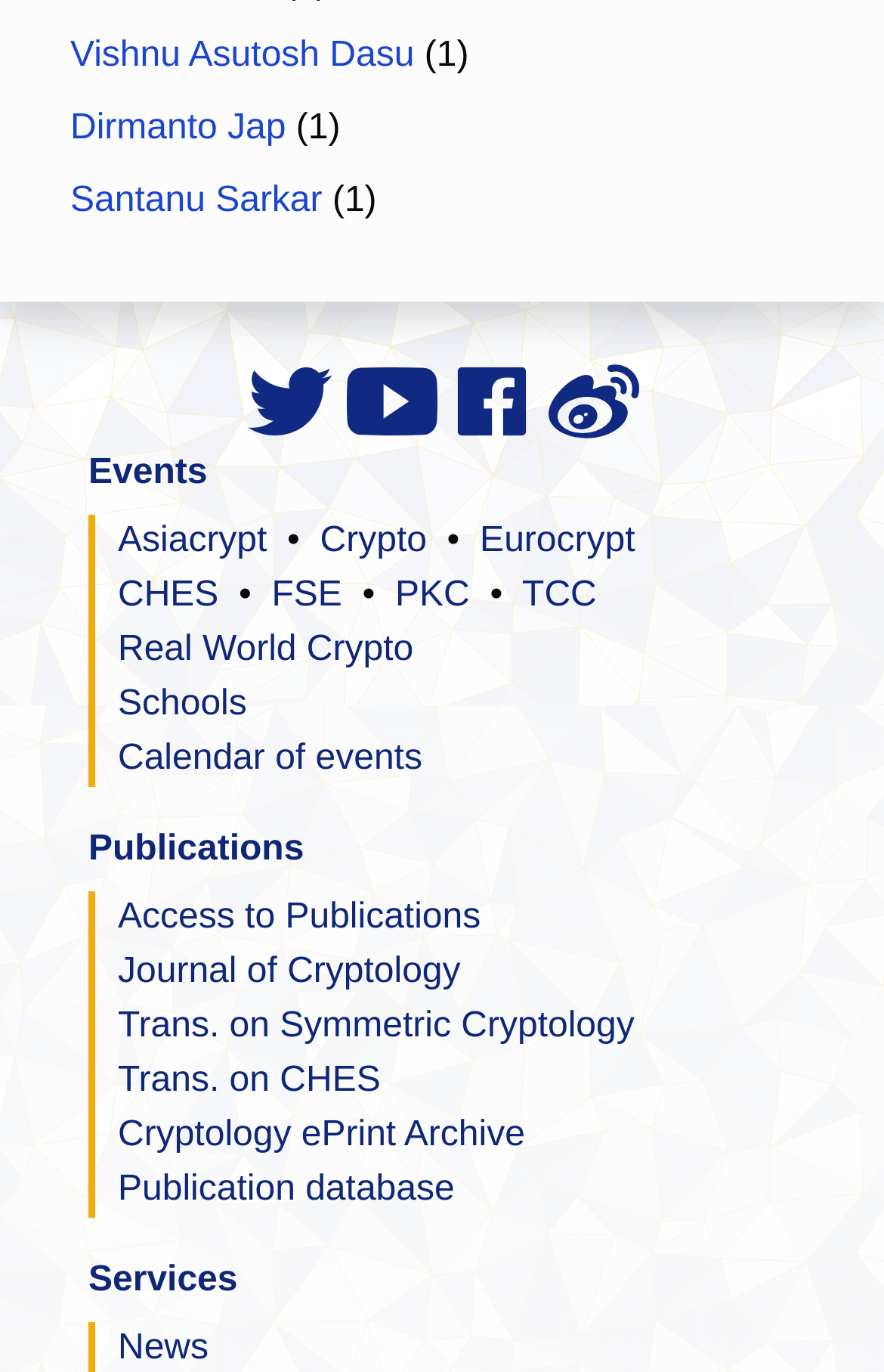Determine the bounding box coordinates of the clickable region to execute the instruction: "Visit Twitter page". The coordinates should be four float numbers between 0 and 1, denoted as [left, top, right, bottom].

[0.278, 0.277, 0.392, 0.305]